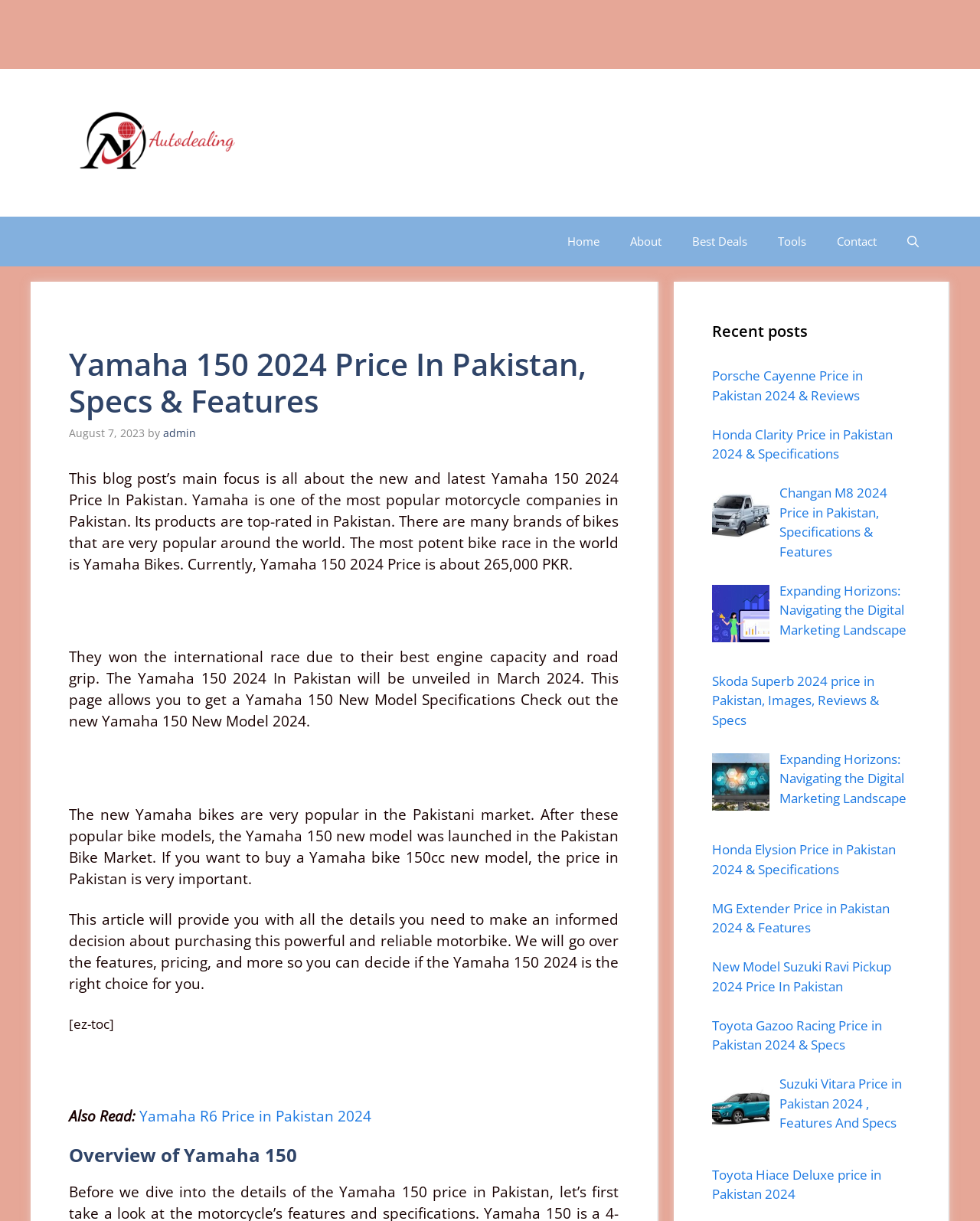Could you find the bounding box coordinates of the clickable area to complete this instruction: "Learn about Yamaha 150"?

[0.07, 0.939, 0.631, 0.955]